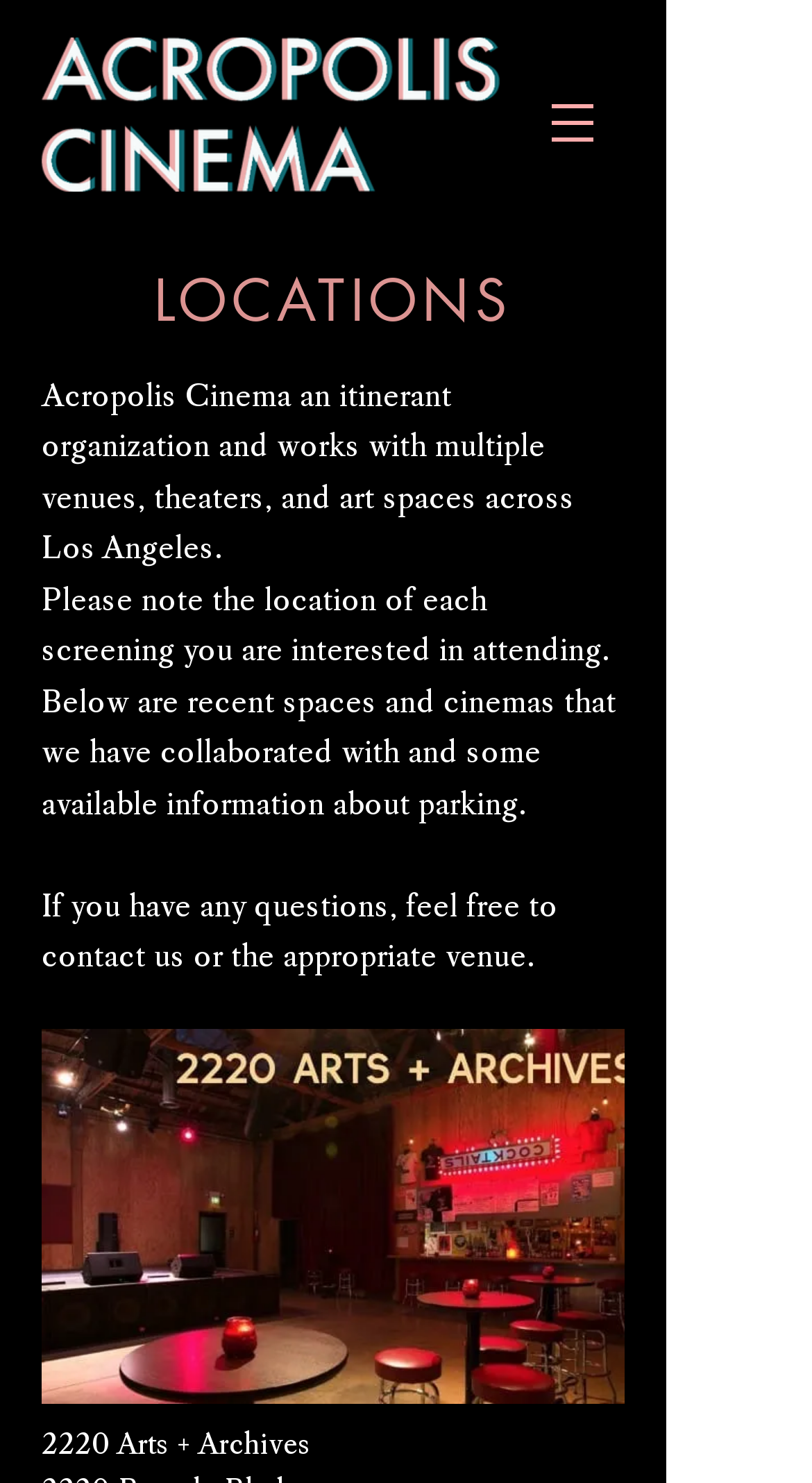Please look at the image and answer the question with a detailed explanation: How many locations are listed on this page?

There is only one location listed on this page, which is '2220 Arts + Archives', as indicated by the StaticText element with that name.